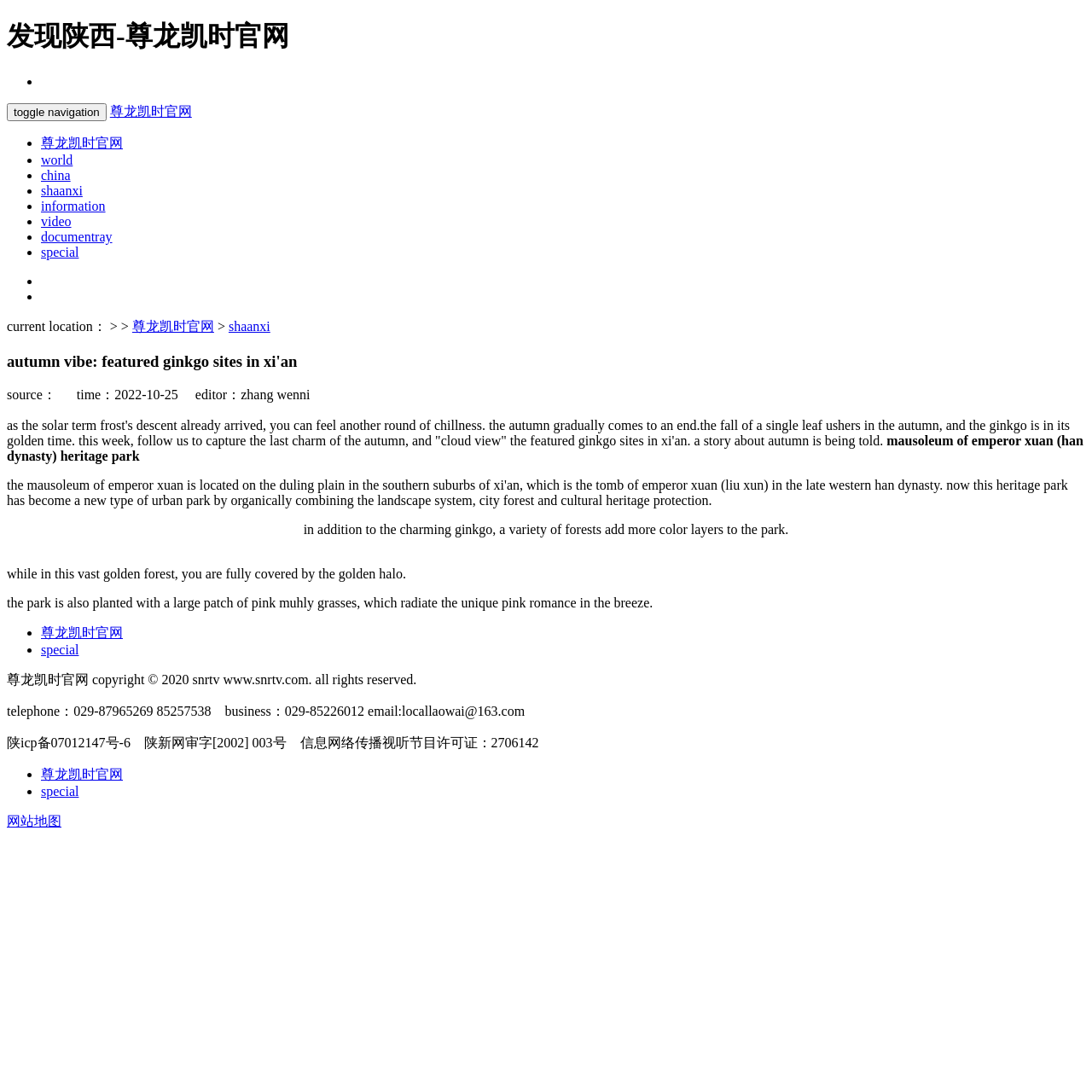Locate the bounding box coordinates of the area where you should click to accomplish the instruction: "toggle navigation".

[0.006, 0.094, 0.097, 0.111]